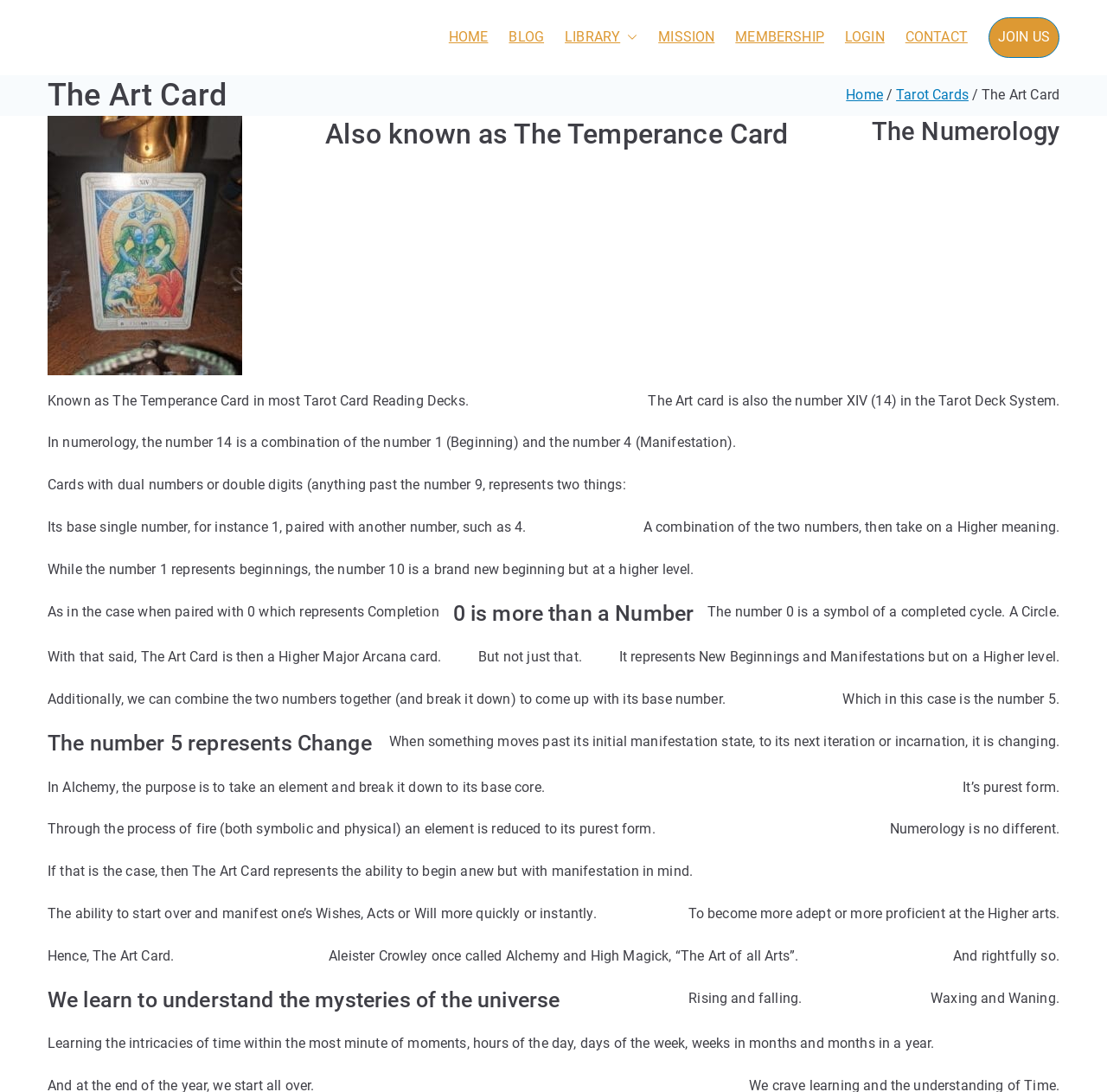By analyzing the image, answer the following question with a detailed response: What is the purpose of Alchemy?

According to the webpage, 'Through the process of fire (both symbolic and physical) an element is reduced to its purest form.' This information is provided in the static text element with ID 224.